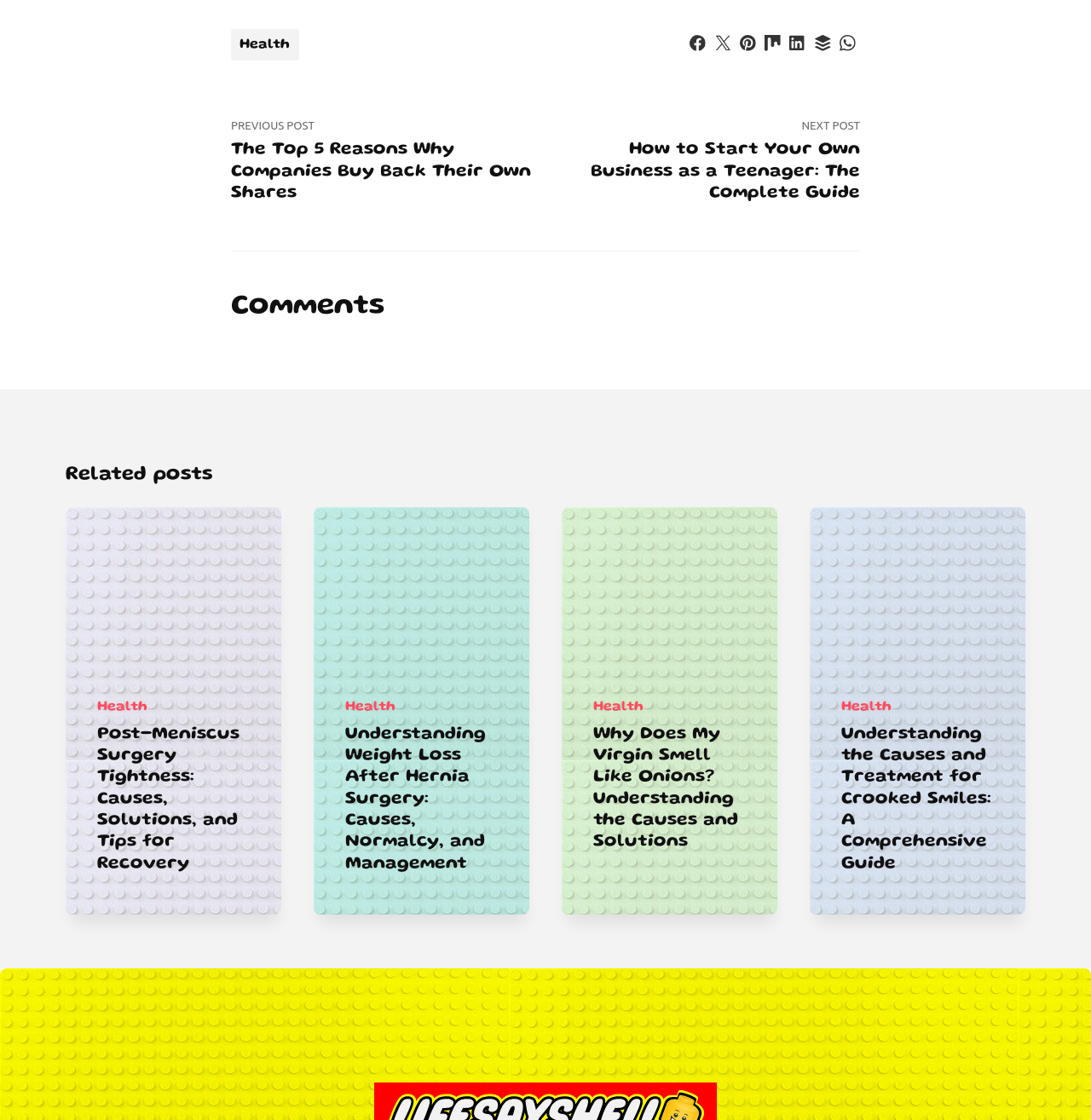Based on the element description parent_node: Health, identify the bounding box of the UI element in the given webpage screenshot. The coordinates should be in the format (top-left x, top-left y, bottom-right x, bottom-right y) and must be between 0 and 1.

[0.287, 0.453, 0.485, 0.597]